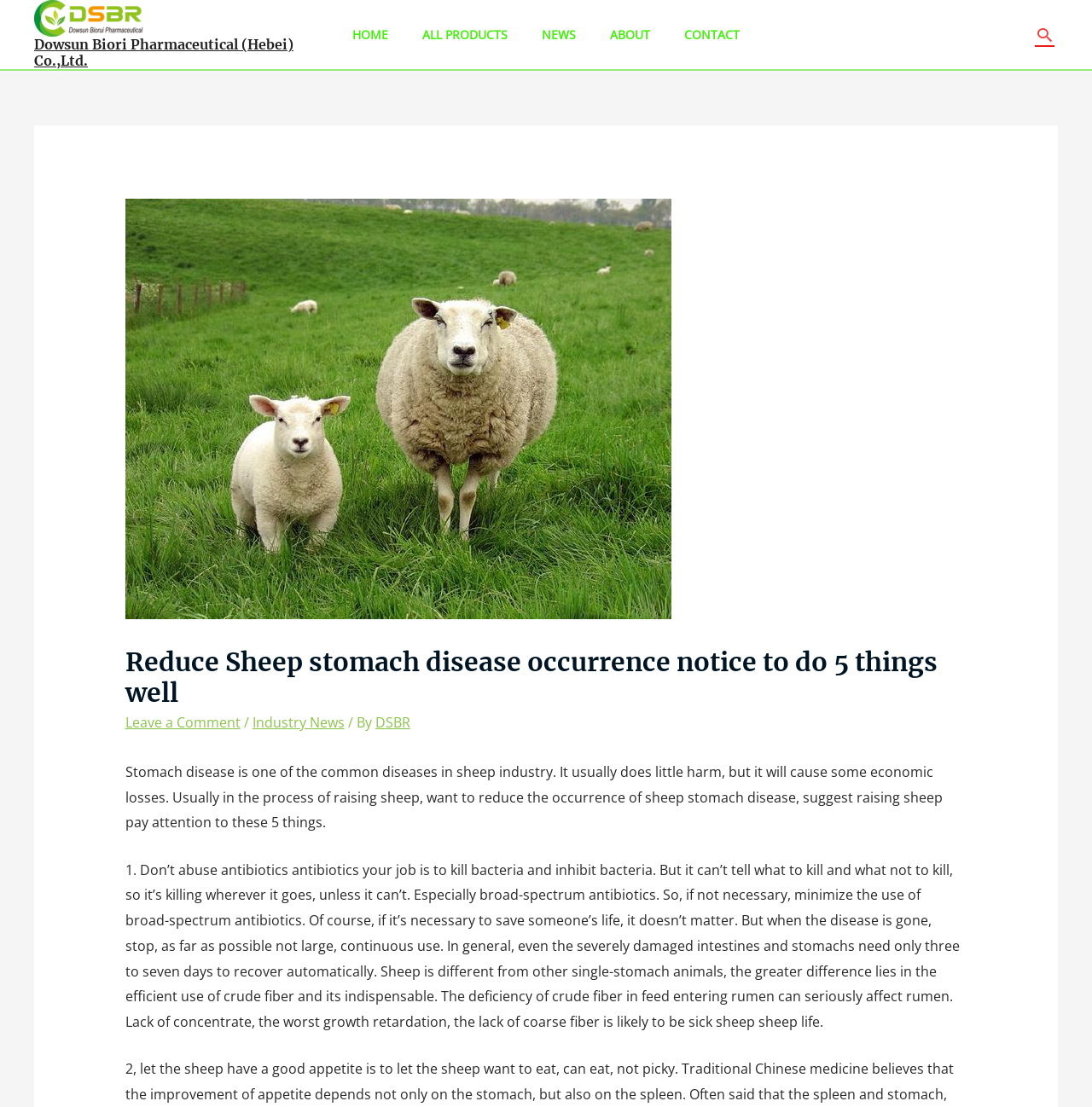Identify and provide the text of the main header on the webpage.

Reduce Sheep stomach disease occurrence notice to do 5 things well